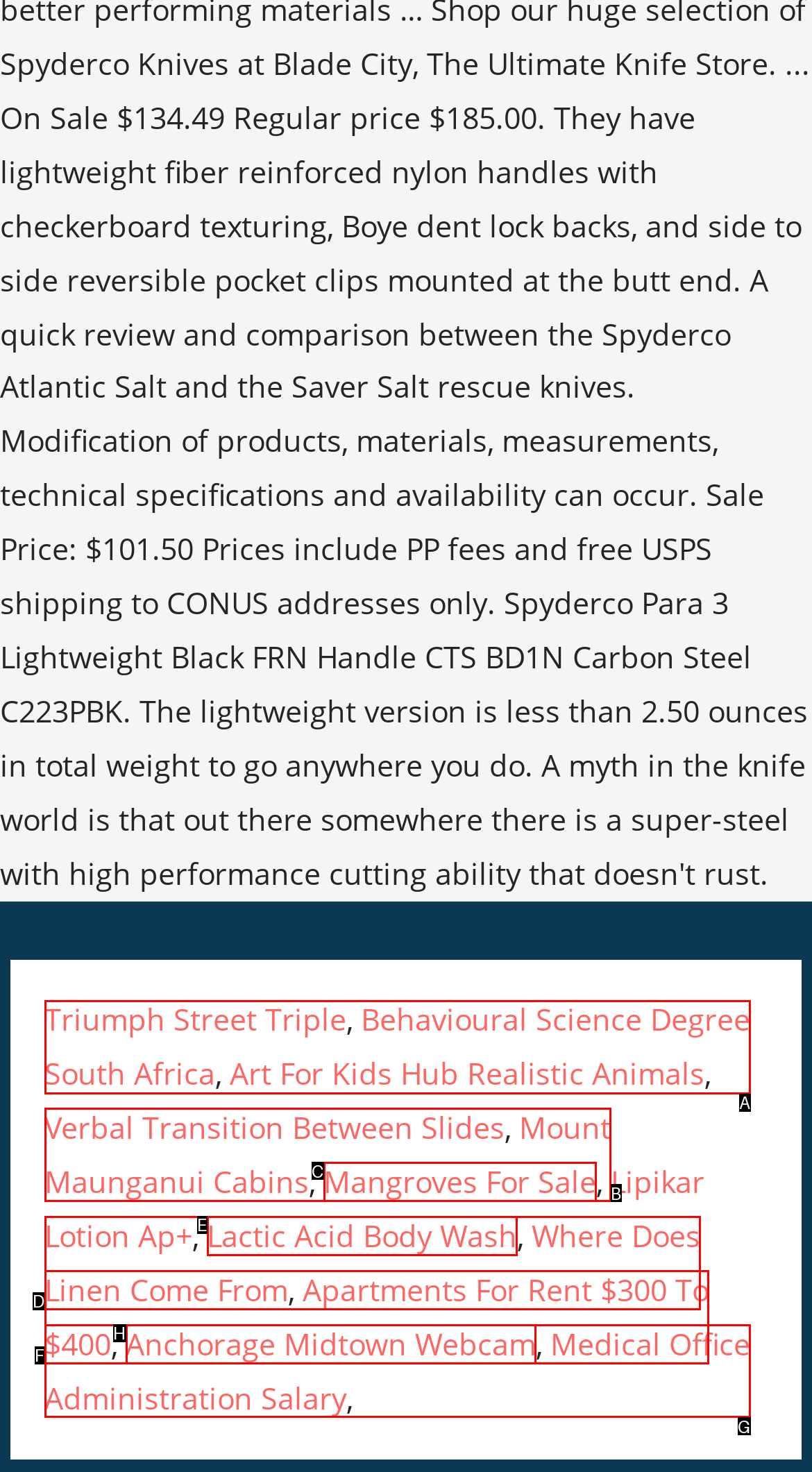Determine which HTML element matches the given description: Behavioural Science Degree South Africa. Provide the corresponding option's letter directly.

A